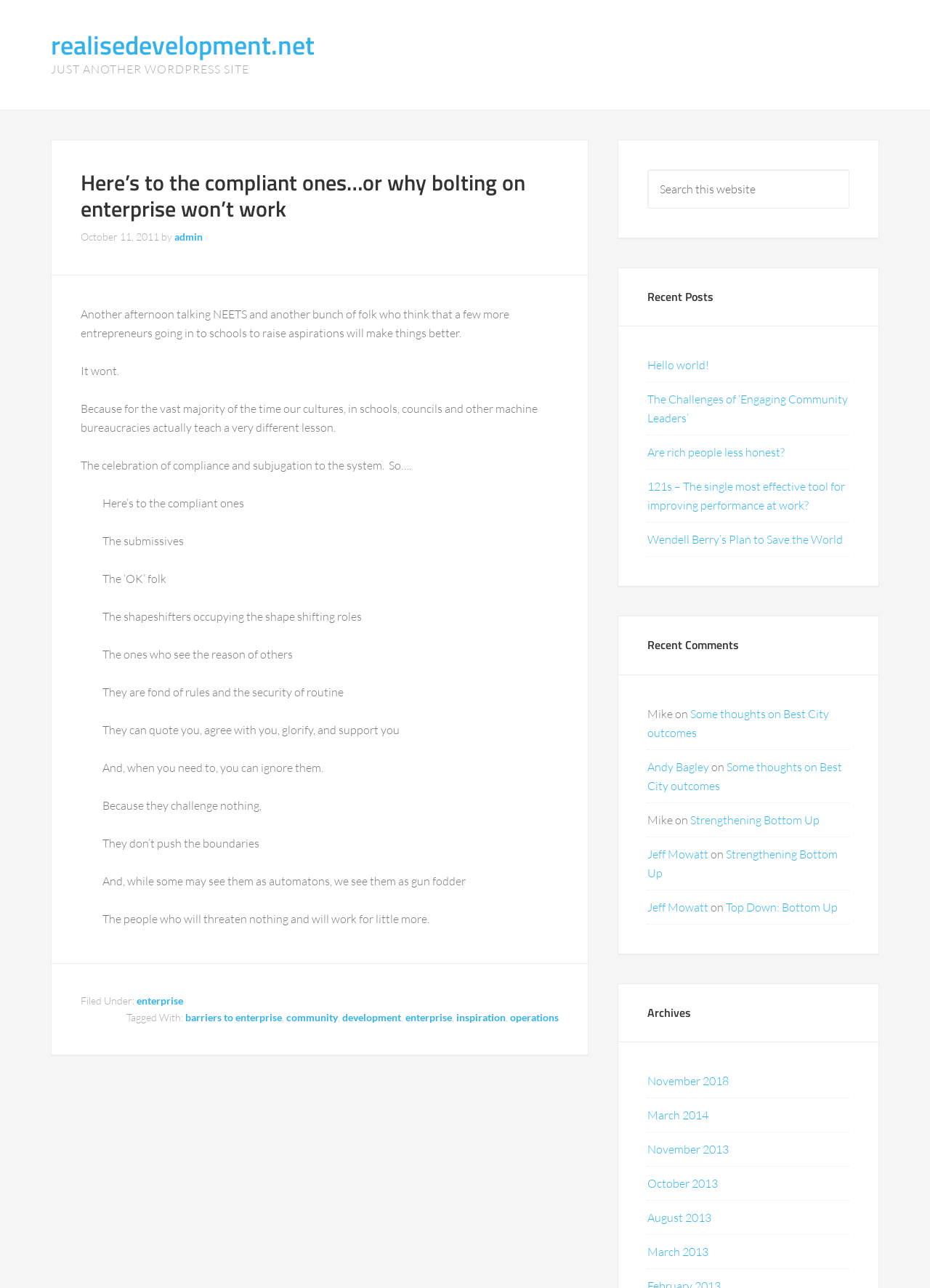How many recent posts are listed?
Look at the image and respond to the question as thoroughly as possible.

I found the number of recent posts by looking at the section labeled 'Recent Posts', which contains a list of 5 links to different blog posts.